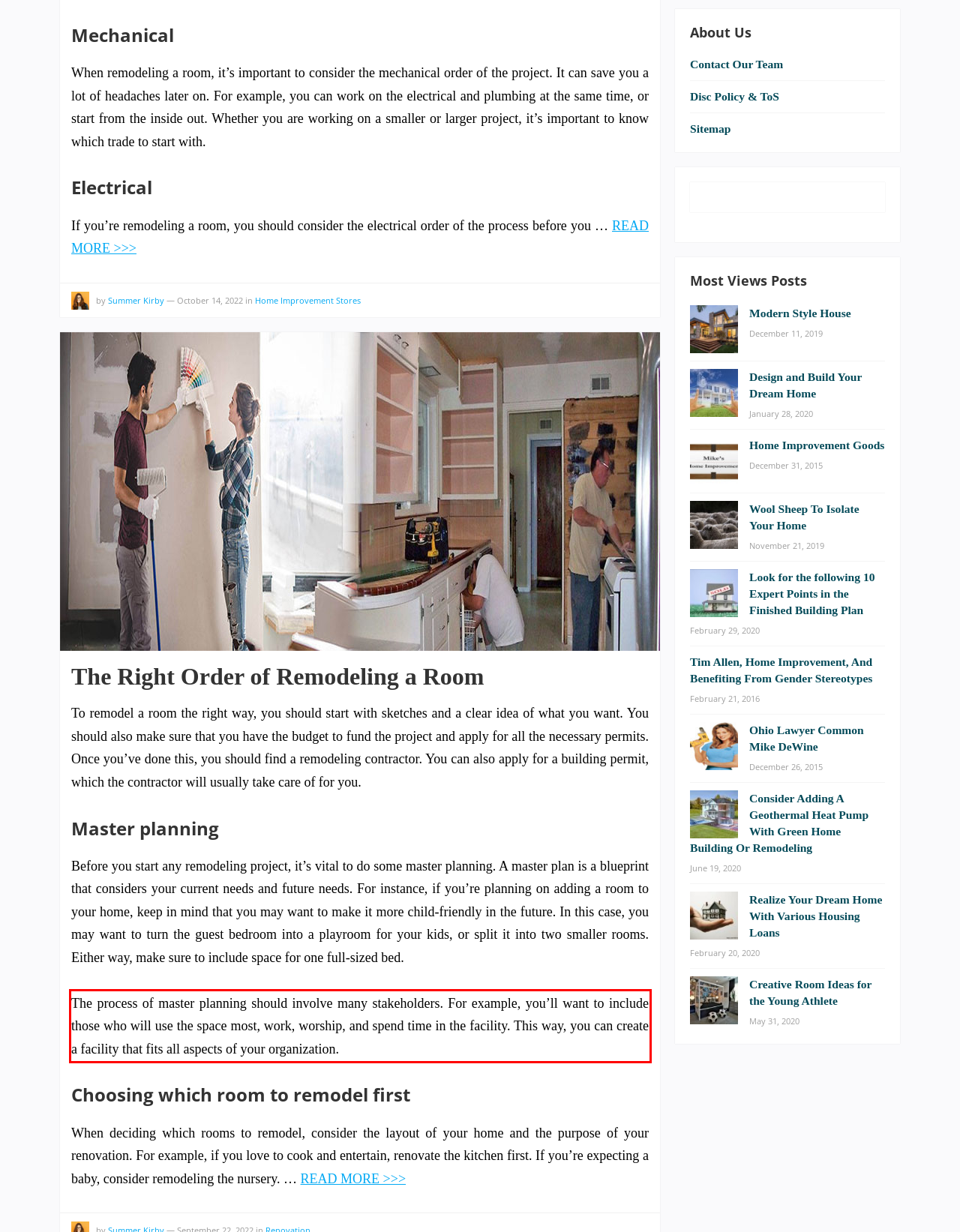Please examine the webpage screenshot and extract the text within the red bounding box using OCR.

The process of master planning should involve many stakeholders. For example, you’ll want to include those who will use the space most, work, worship, and spend time in the facility. This way, you can create a facility that fits all aspects of your organization.